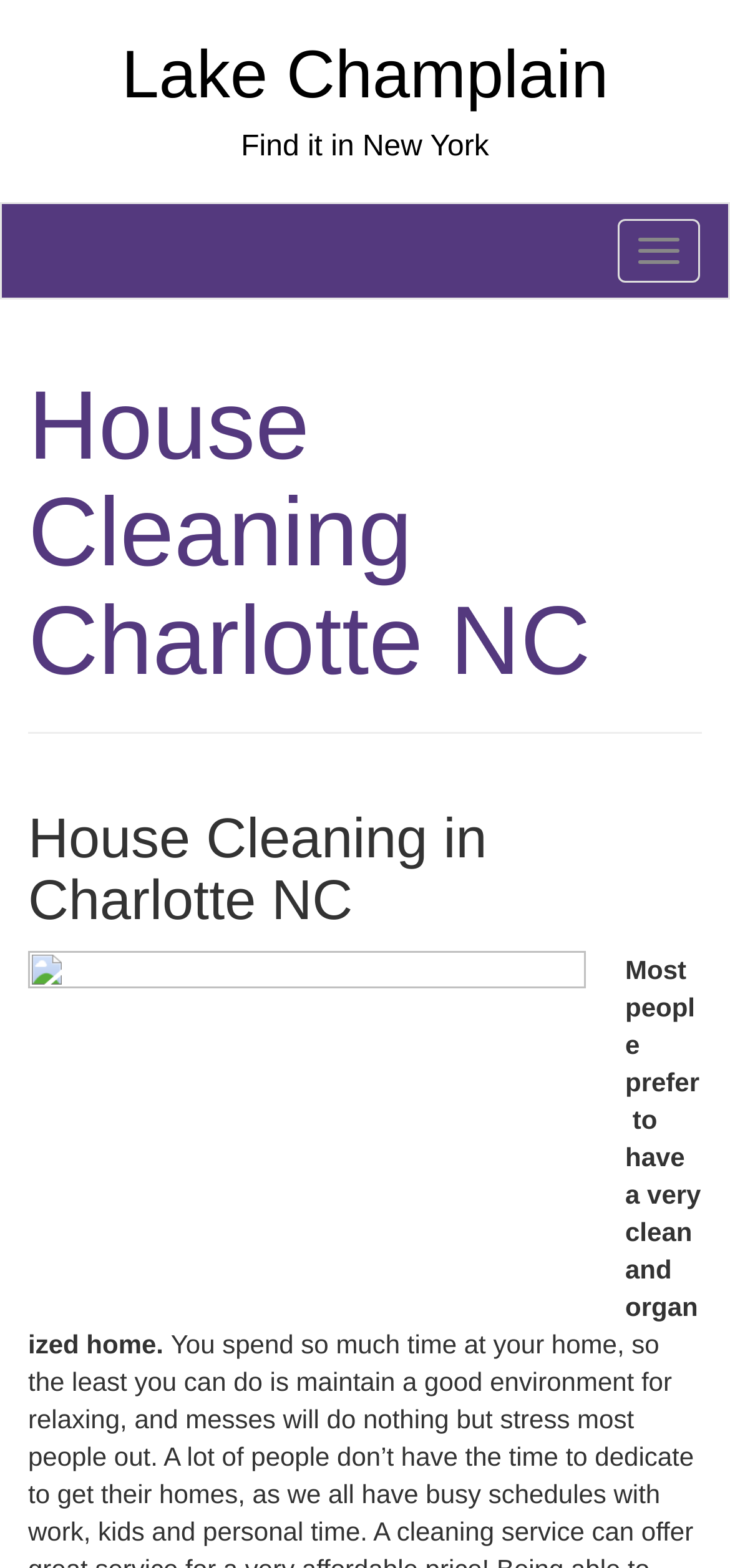Summarize the webpage in an elaborate manner.

The webpage is about House Cleaning services in Charlotte, NC, with a focus on Lake Champlain. At the top-left of the page, there is a heading that reads "Lake Champlain", which is also a clickable link. Below this heading, another heading "Find it in New York" is located. 

On the top-right side of the page, a button labeled "Toggle navigation" is positioned. When clicked, it reveals a header section that contains two headings: "House Cleaning Charlotte NC" and "House Cleaning in Charlotte NC". 

Below the toggle navigation button, a paragraph of text is located, which discusses the importance of having a clean and organized home.